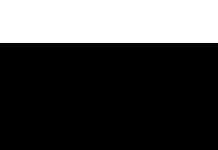What type of approach does the article take towards beauty regimens?
Please answer the question with a detailed and comprehensive explanation.

The caption indicates that the article emphasizes a creative and alternative viewpoint on beauty regimens, shifting away from conventional product use, which suggests that the approach is unconventional and innovative.